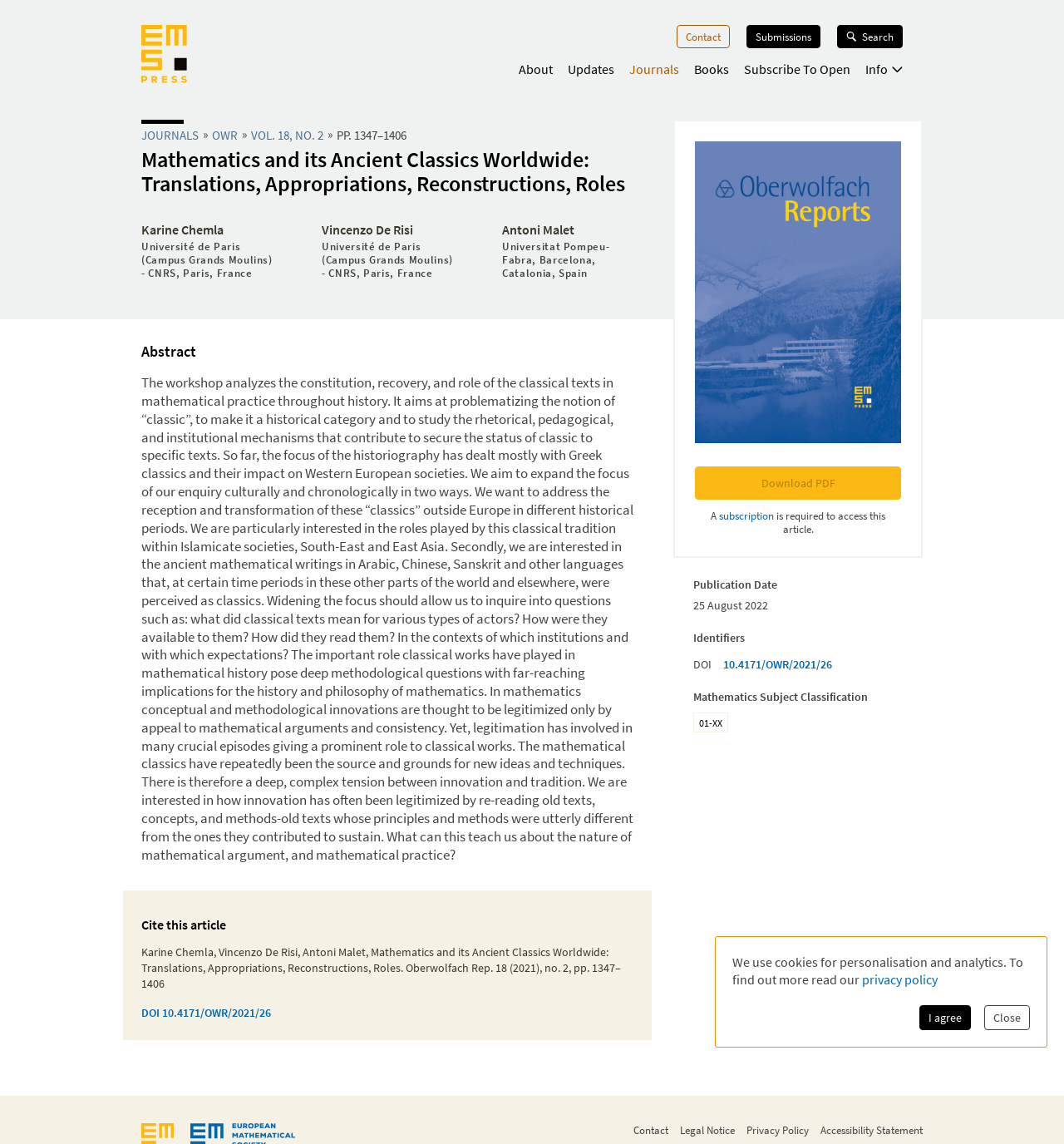What is the title of the article?
Utilize the information in the image to give a detailed answer to the question.

I inferred this answer by looking at the heading element with the text 'Mathematics and its Ancient Classics Worldwide: Translations, Appropriations, Reconstructions, Roles' which is likely to be the title of the article.